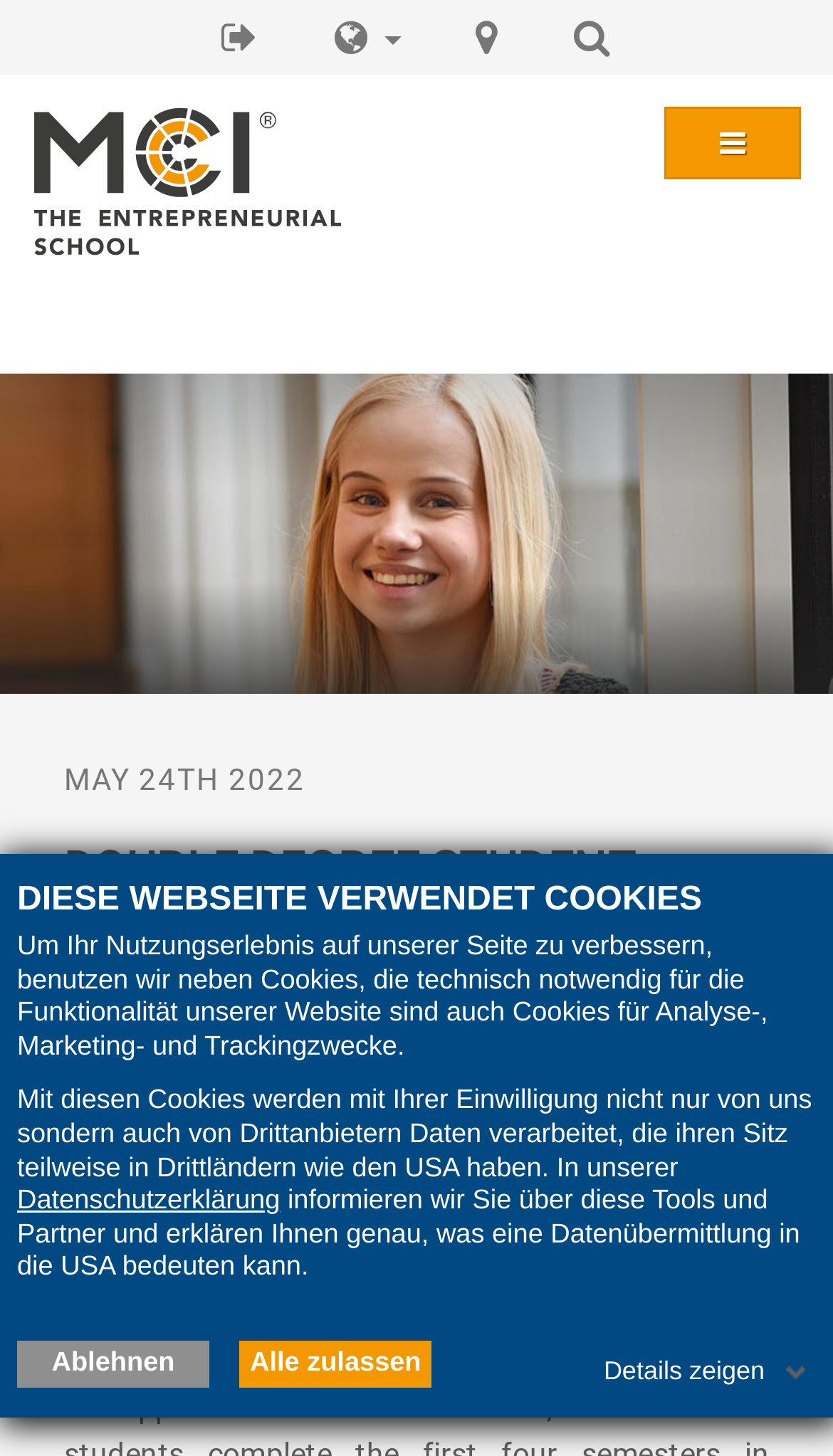Answer the question using only one word or a concise phrase: What is the student's country of origin?

Finland